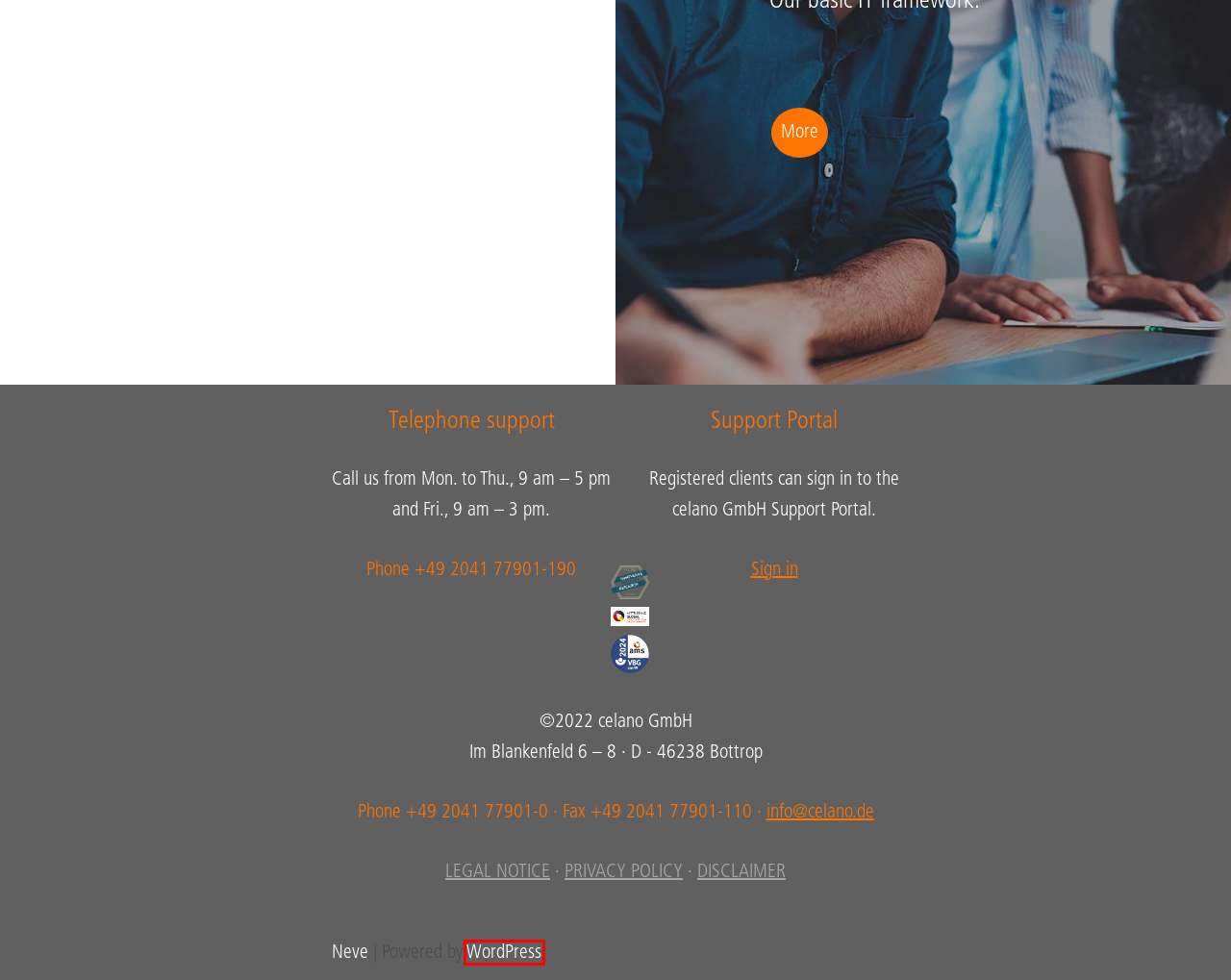Inspect the provided webpage screenshot, concentrating on the element within the red bounding box. Select the description that best represents the new webpage after you click the highlighted element. Here are the candidates:
A. Blog Tool, Publishing Platform, and CMS – WordPress.org
B. Privacy Policy | celano GmbH | Bottrop | celano GmbH
C. Disclaimer | celano GmbH | Bottrop | celano GmbH
D. Legal Notice | celano GmbH | Bottrop | celano GmbH
E. Software & Services | celano GmbH | Germany | celano GmbH
F. Neve - Fast & Lightweight WordPress Theme Ideal for Any Website
G. The solution | celano | Germany | celano GmbH
H. System Dashboard - Technisches Support Portal der celano GmbH

A